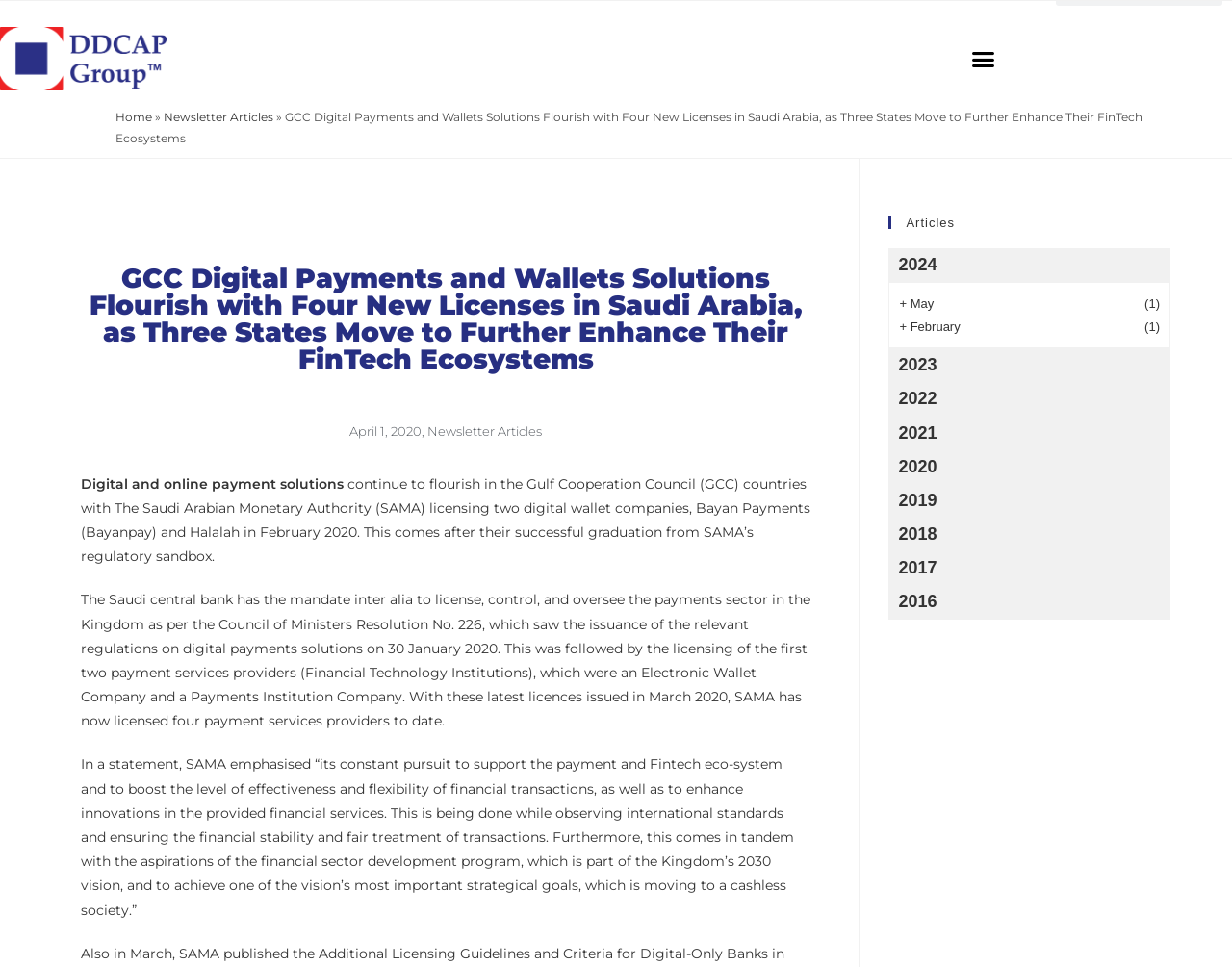Determine the bounding box coordinates of the clickable region to carry out the instruction: "Click the 'Menu Toggle' button".

[0.135, 0.042, 0.812, 0.079]